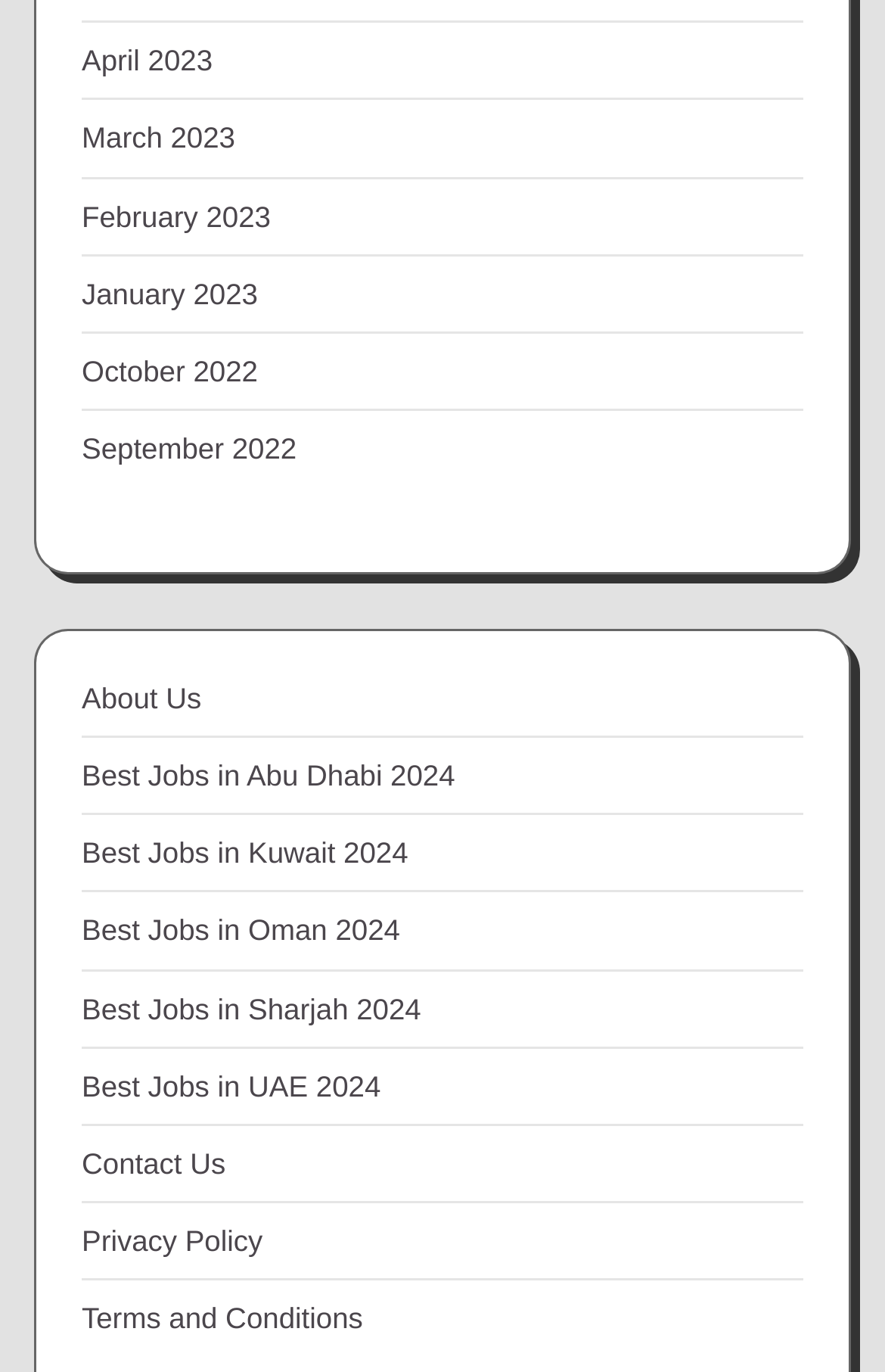Please reply with a single word or brief phrase to the question: 
What is the most recent month listed?

April 2023